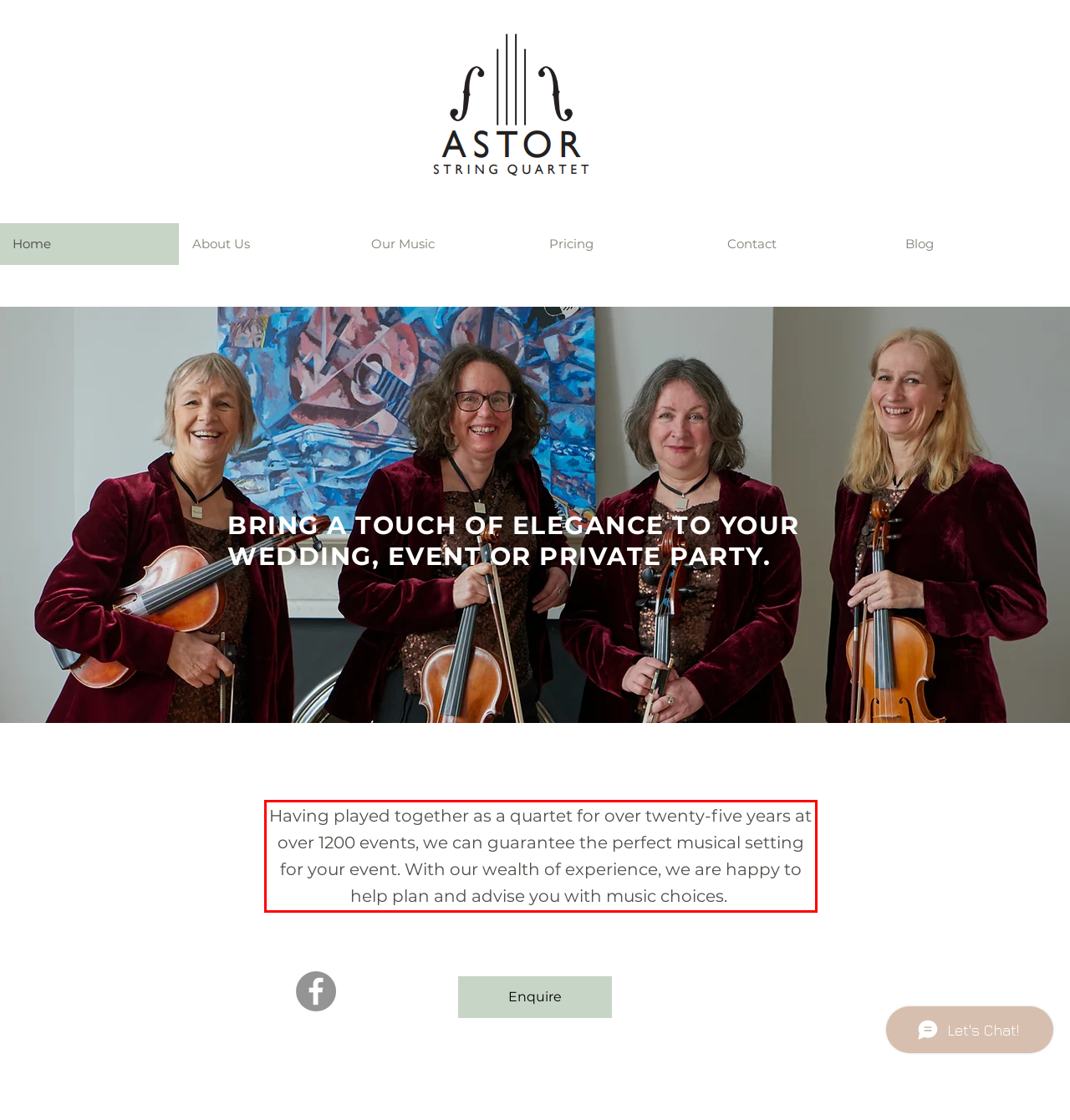Using the provided screenshot of a webpage, recognize the text inside the red rectangle bounding box by performing OCR.

Having played together as a quartet for over twenty-five years at over 1200 events, we can guarantee the perfect musical setting for your event. With our wealth of experience, we are happy to help plan and advise you with music choices.